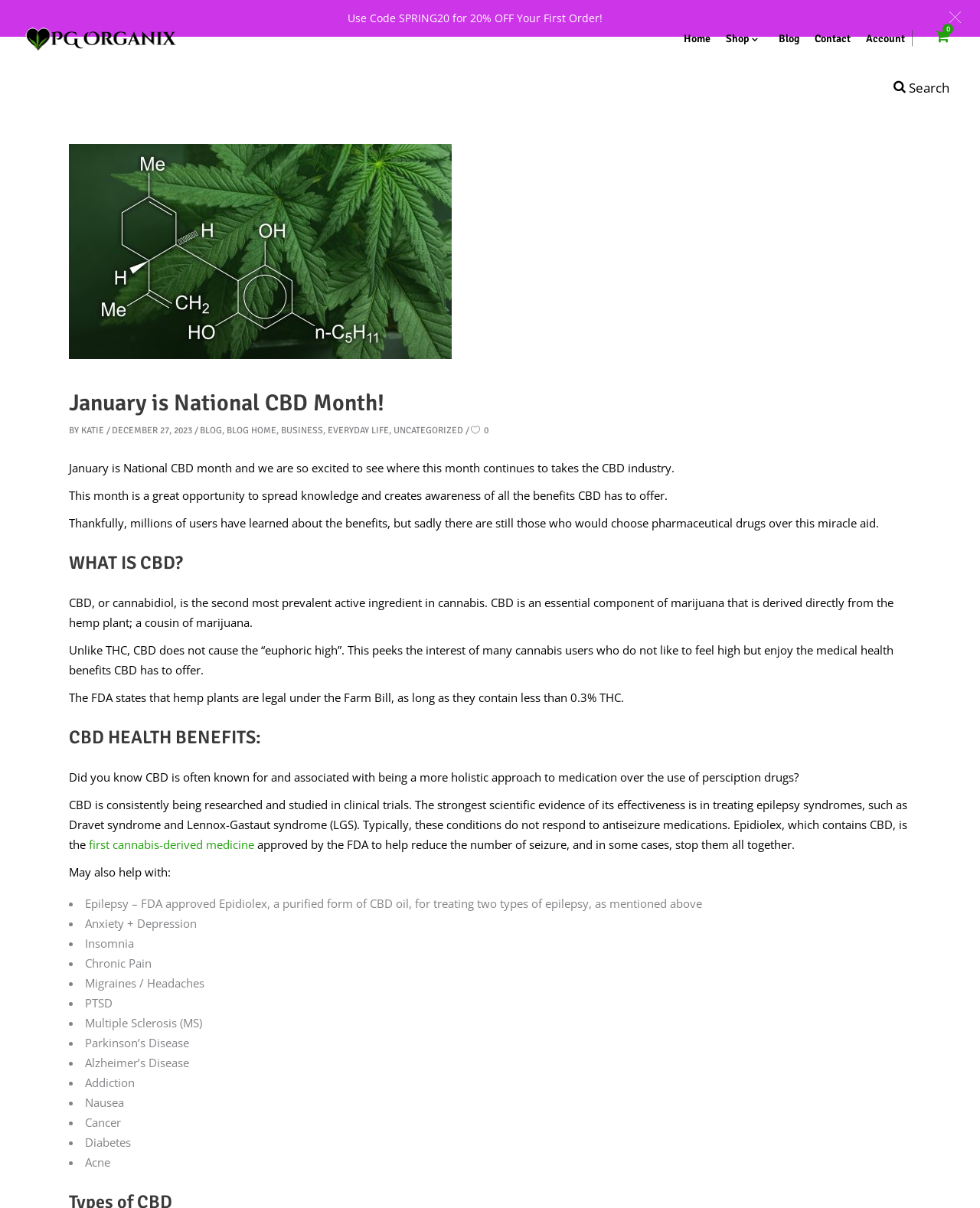What is the name of the website?
Based on the image, respond with a single word or phrase.

PG Organix